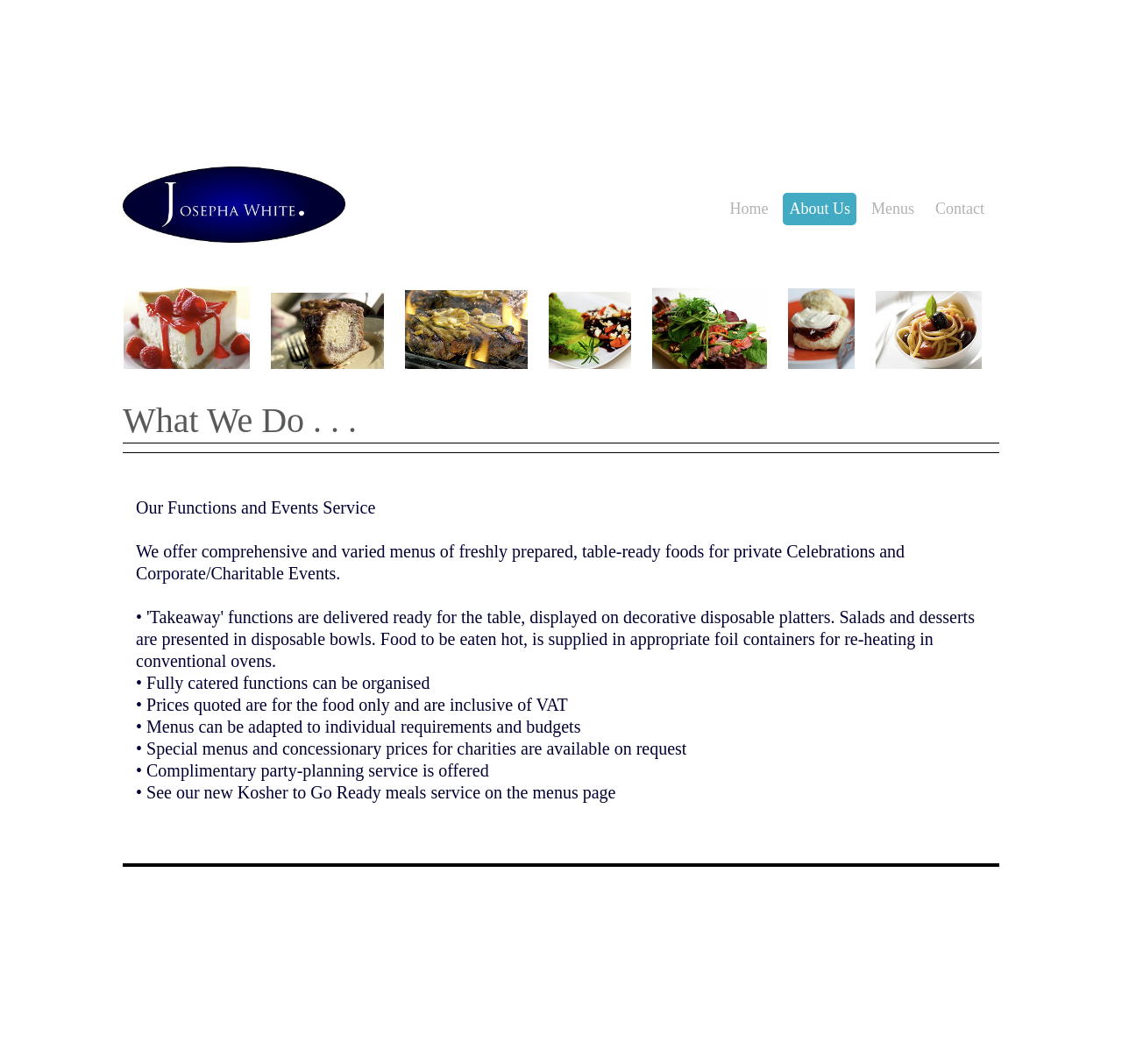Given the element description About Us, identify the bounding box coordinates for the UI element on the webpage screenshot. The format should be (top-left x, top-left y, bottom-right x, bottom-right y), with values between 0 and 1.

[0.698, 0.181, 0.763, 0.212]